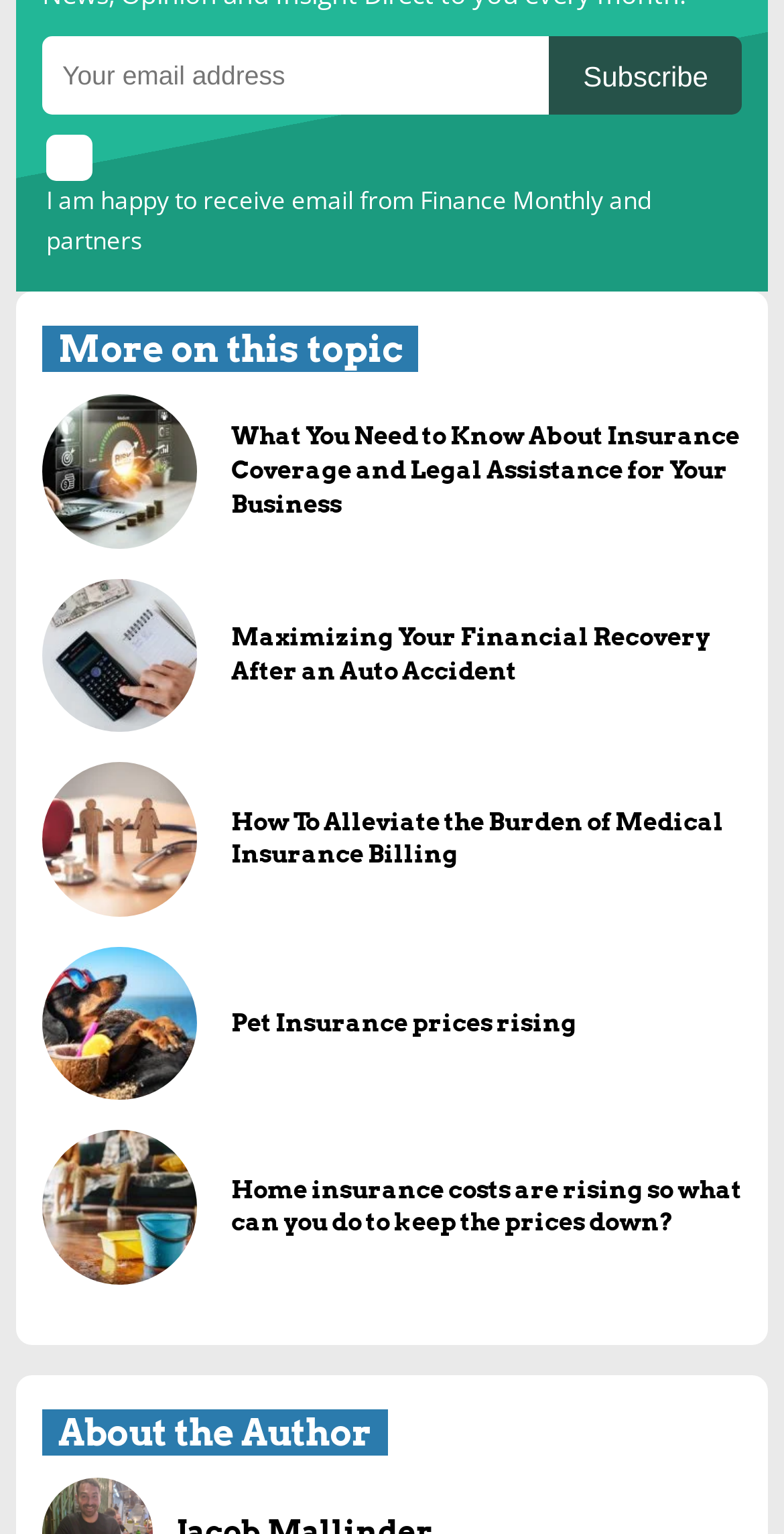Given the element description: "name="EMAIL" placeholder="Your email address"", predict the bounding box coordinates of this UI element. The coordinates must be four float numbers between 0 and 1, given as [left, top, right, bottom].

[0.054, 0.024, 0.701, 0.075]